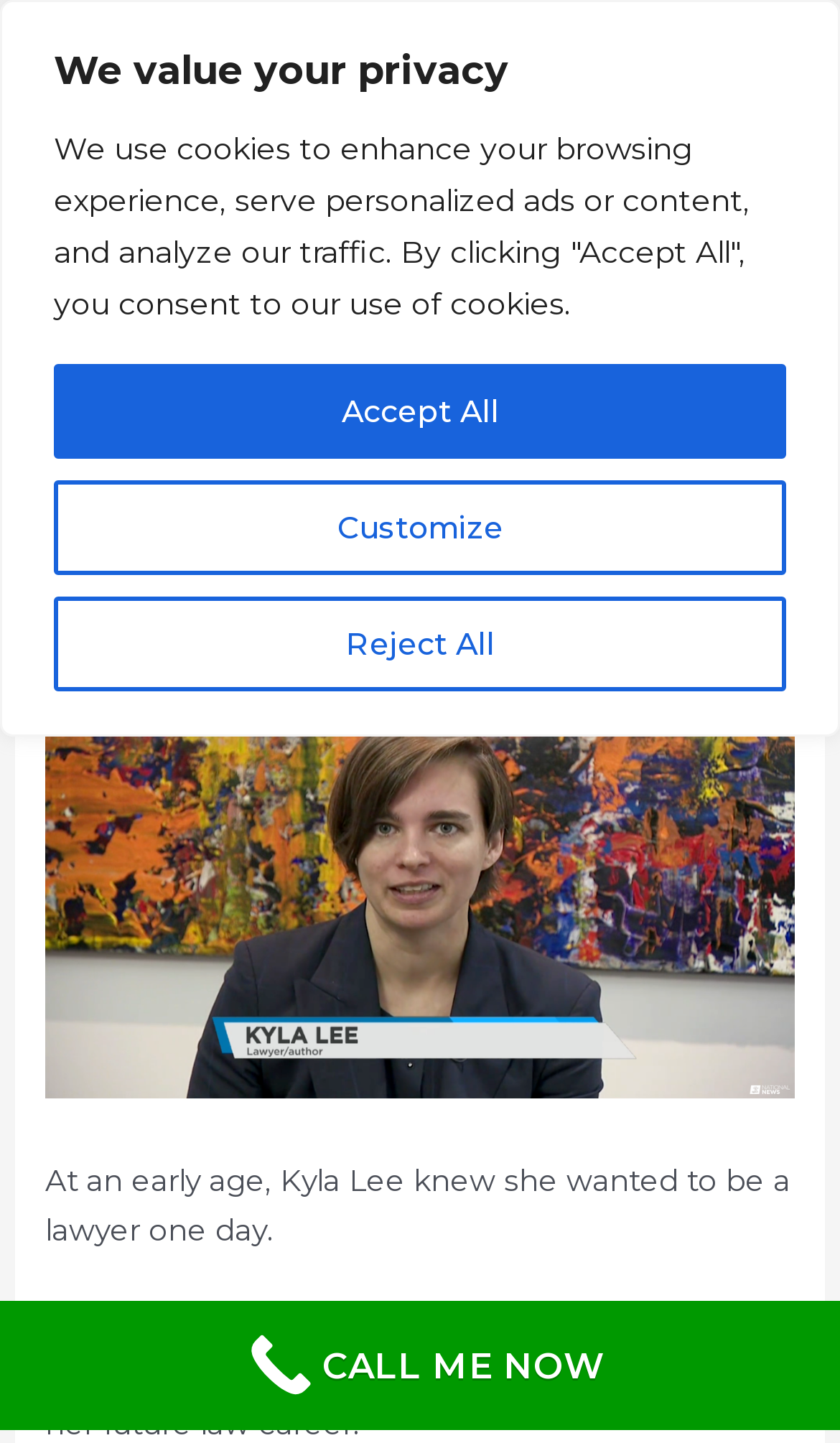Using the provided element description: "Kyla Lee: Vancouver DUI Lawyer", determine the bounding box coordinates of the corresponding UI element in the screenshot.

[0.051, 0.05, 0.792, 0.132]